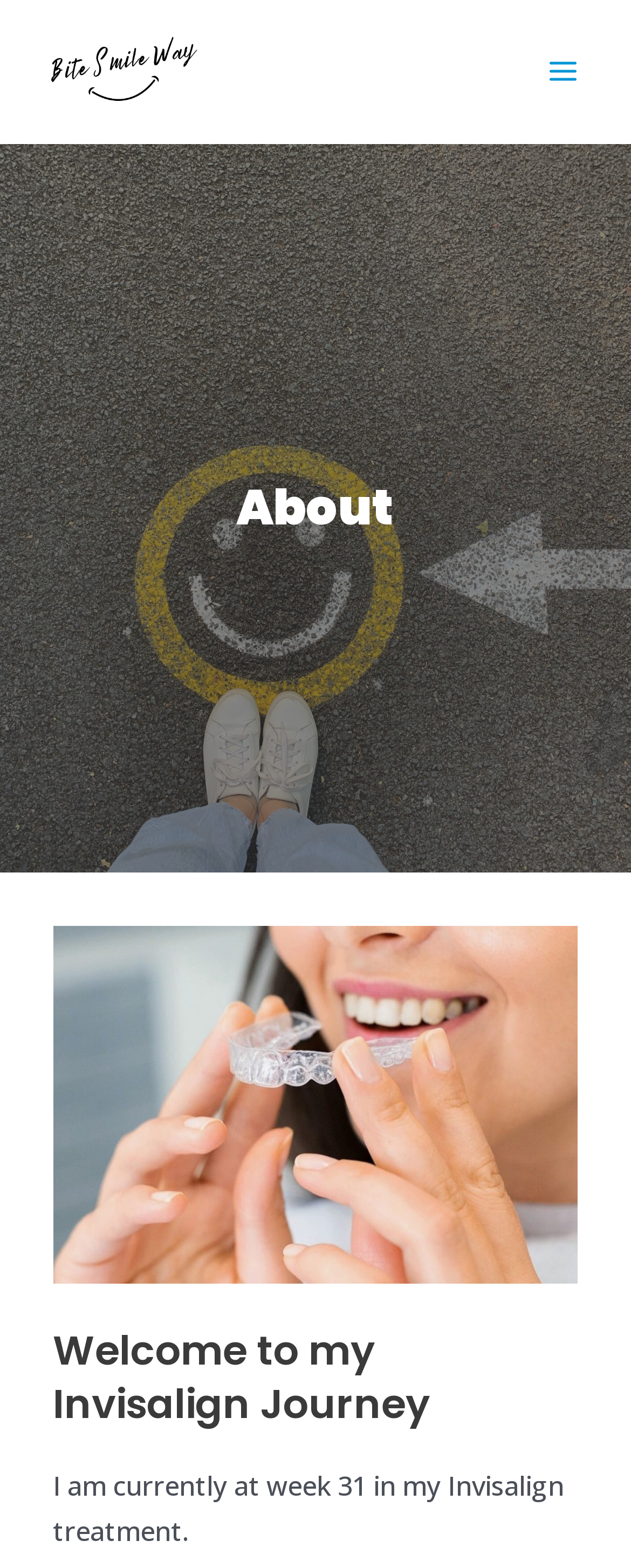Provide a one-word or one-phrase answer to the question:
Is the main menu expanded?

No